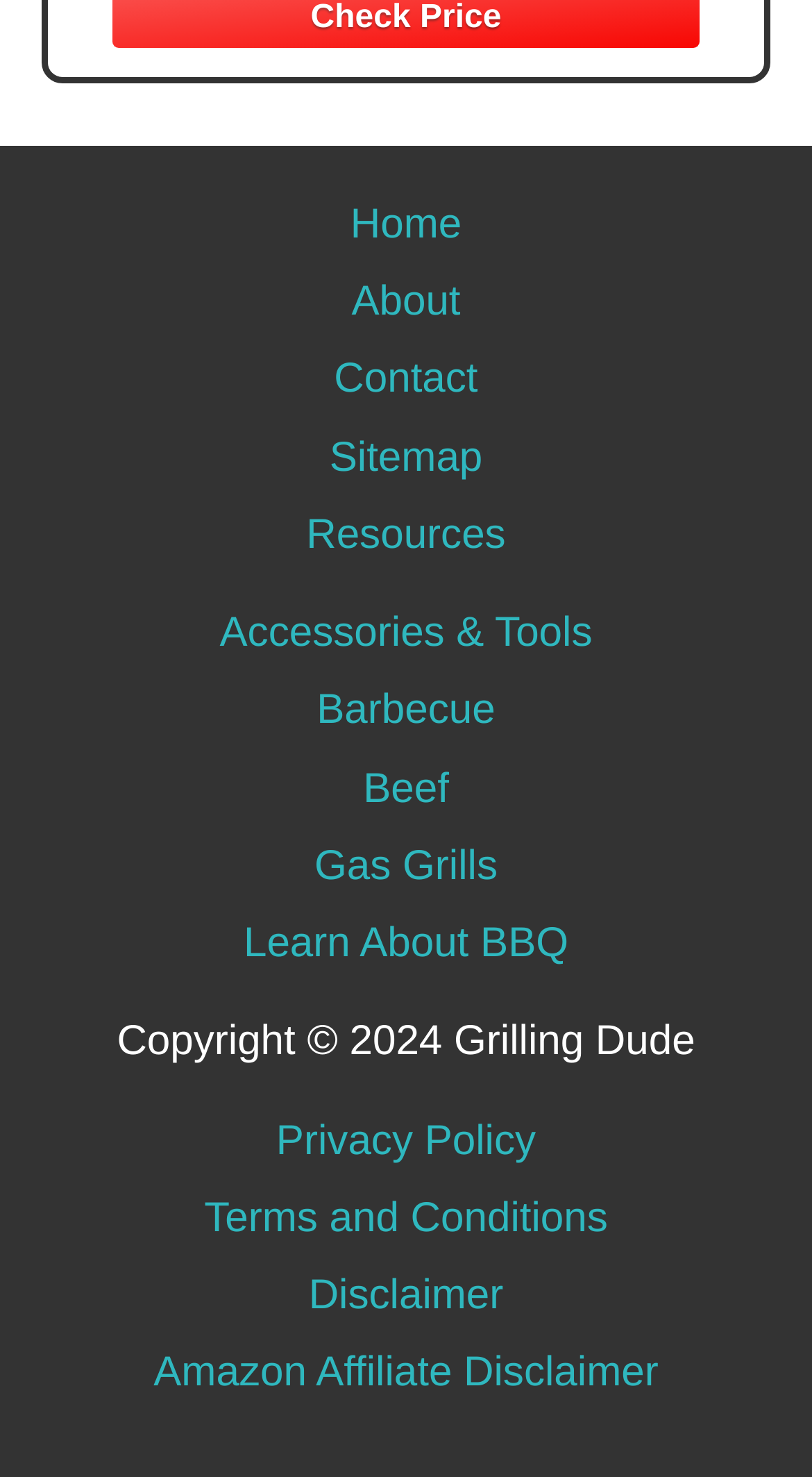Please predict the bounding box coordinates of the element's region where a click is necessary to complete the following instruction: "report a bug". The coordinates should be represented by four float numbers between 0 and 1, i.e., [left, top, right, bottom].

None